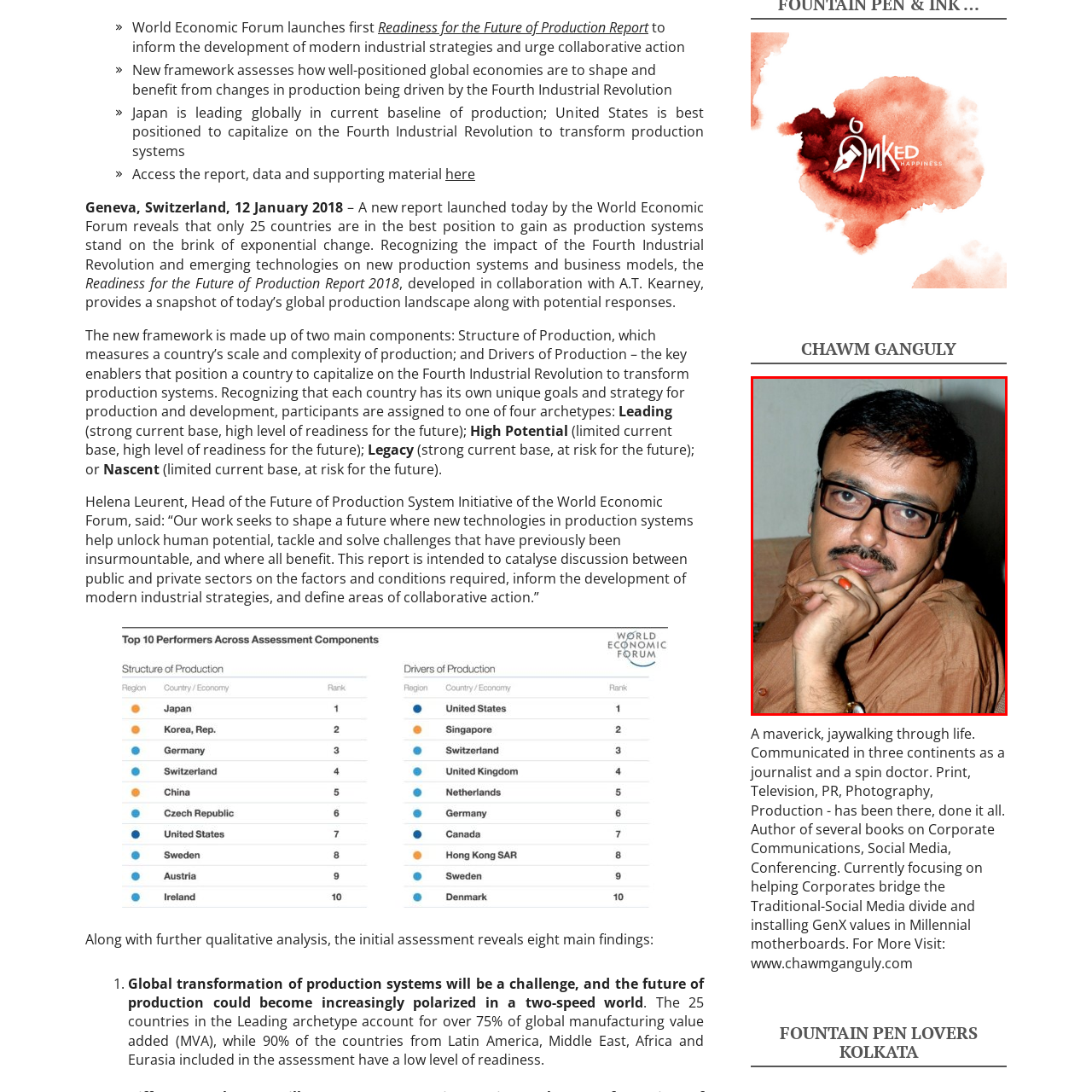Explain in detail what is shown in the red-bordered image.

The image features Chawm Ganguly, a multifaceted journalist and corporate communications expert. Known for his impactful work across print, television, public relations, and photography, Ganguly has left a significant mark in various media landscapes. He is a published author, focusing on themes related to corporate communications and social media. His current endeavors involve bridging the gap between traditional media and the digital landscape, aiming to integrate Gen X values into modern communication strategies. Ganguly’s narrative emphasizes his diverse experiences and his commitment to fostering discussions on contemporary communication challenges.